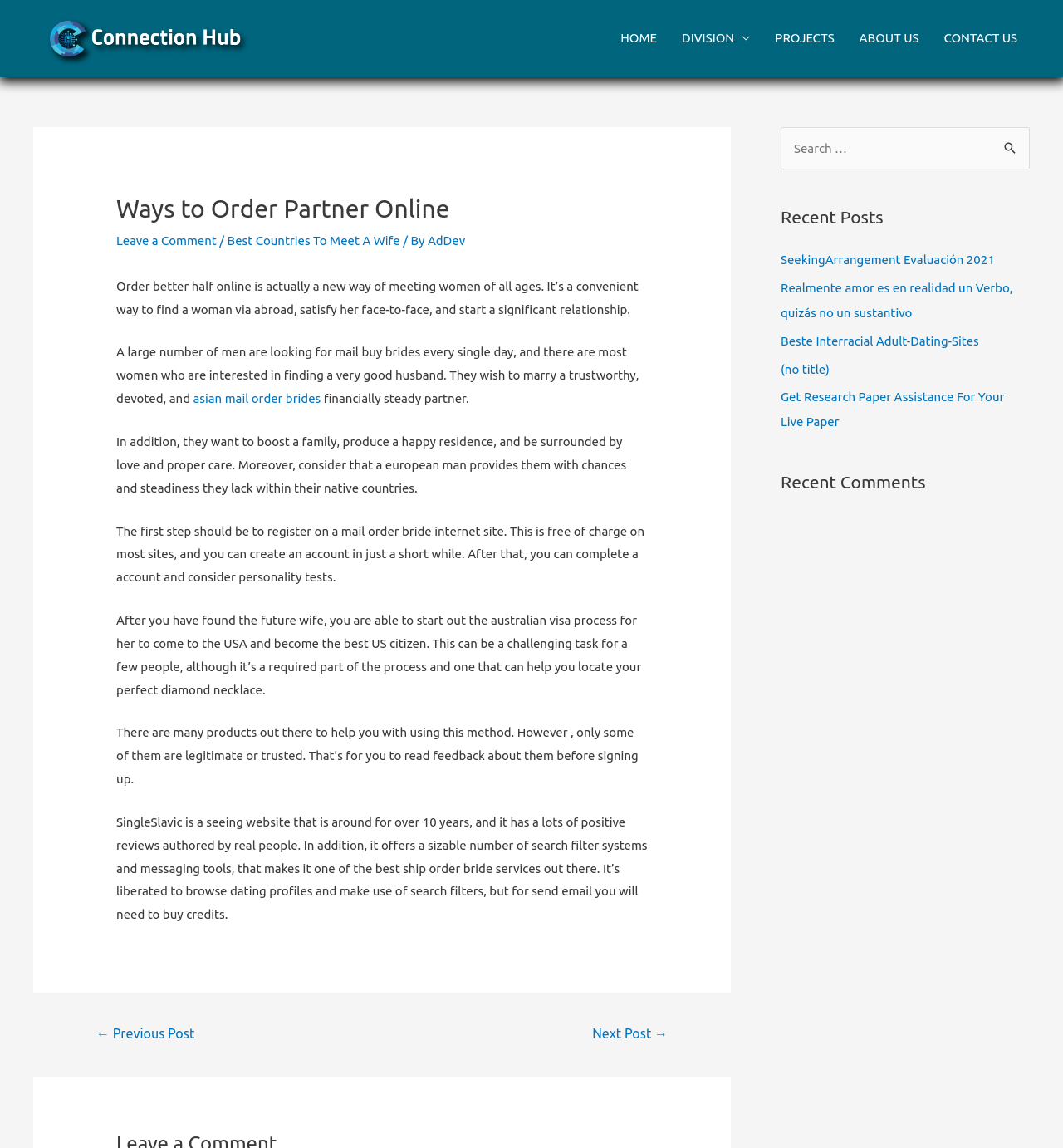Point out the bounding box coordinates of the section to click in order to follow this instruction: "Leave a comment".

[0.109, 0.203, 0.204, 0.216]